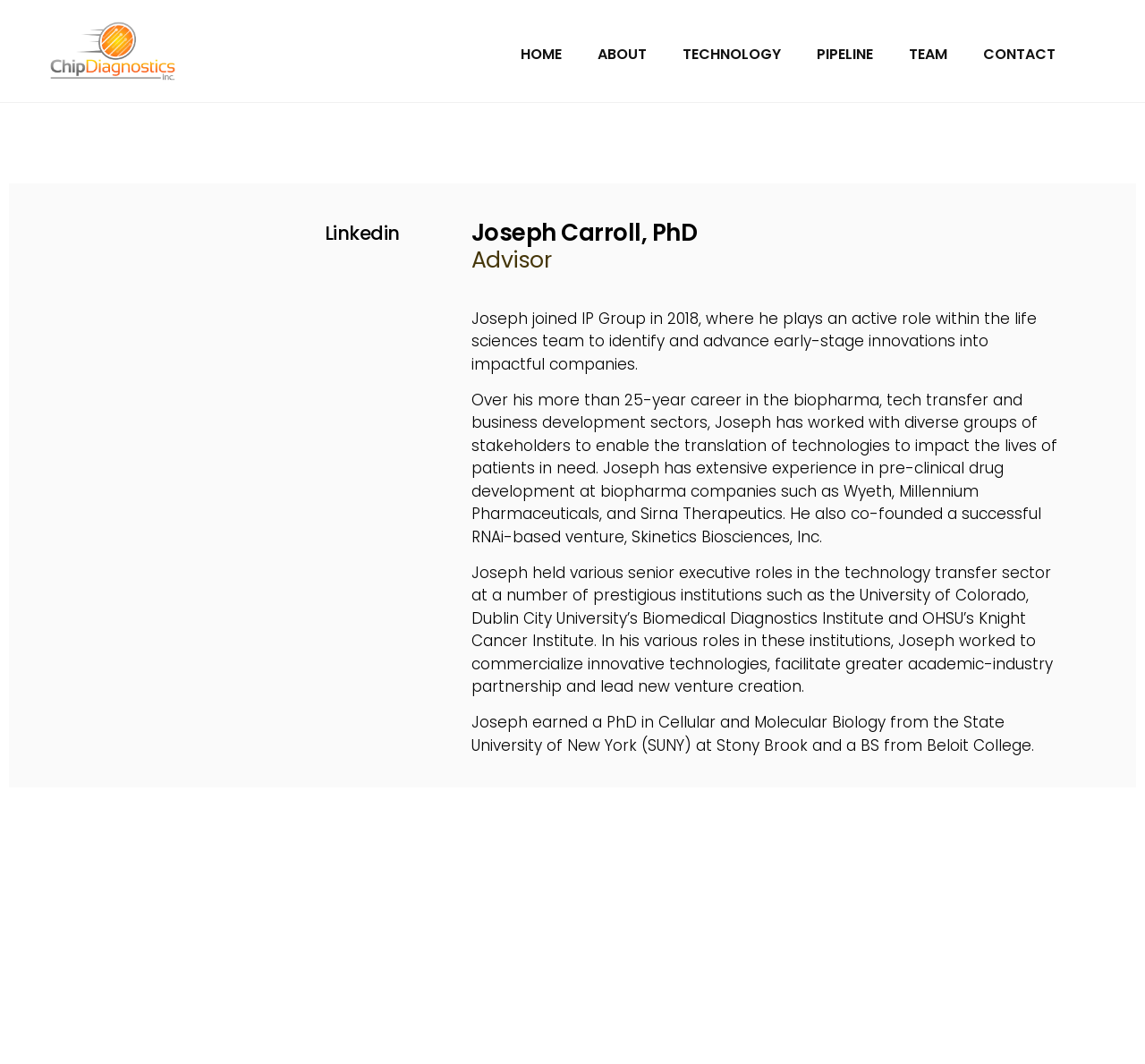Determine the heading of the webpage and extract its text content.

Joseph Carroll, PhD